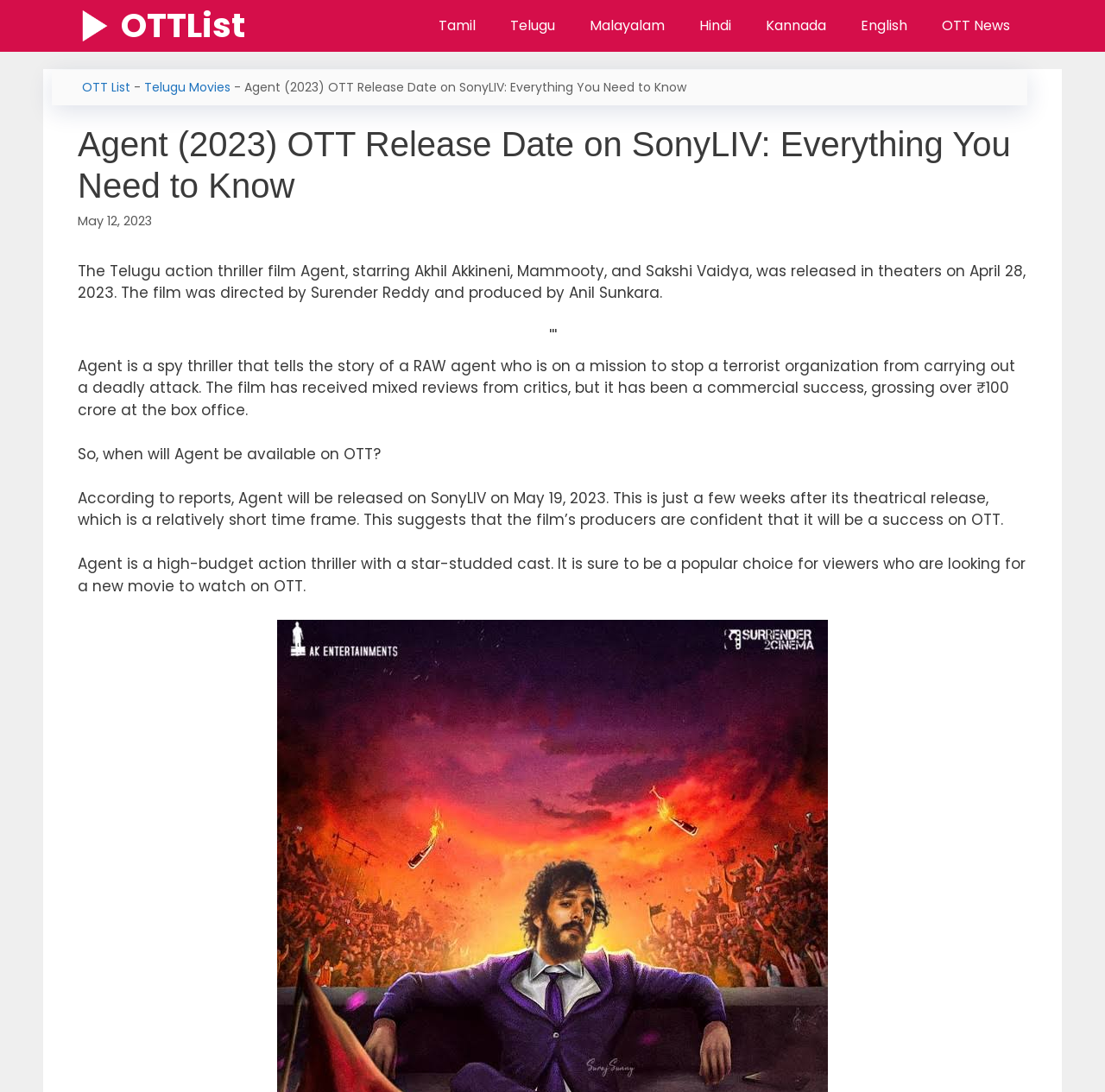Please specify the bounding box coordinates of the region to click in order to perform the following instruction: "Click on OTT News".

[0.837, 0.0, 0.93, 0.047]